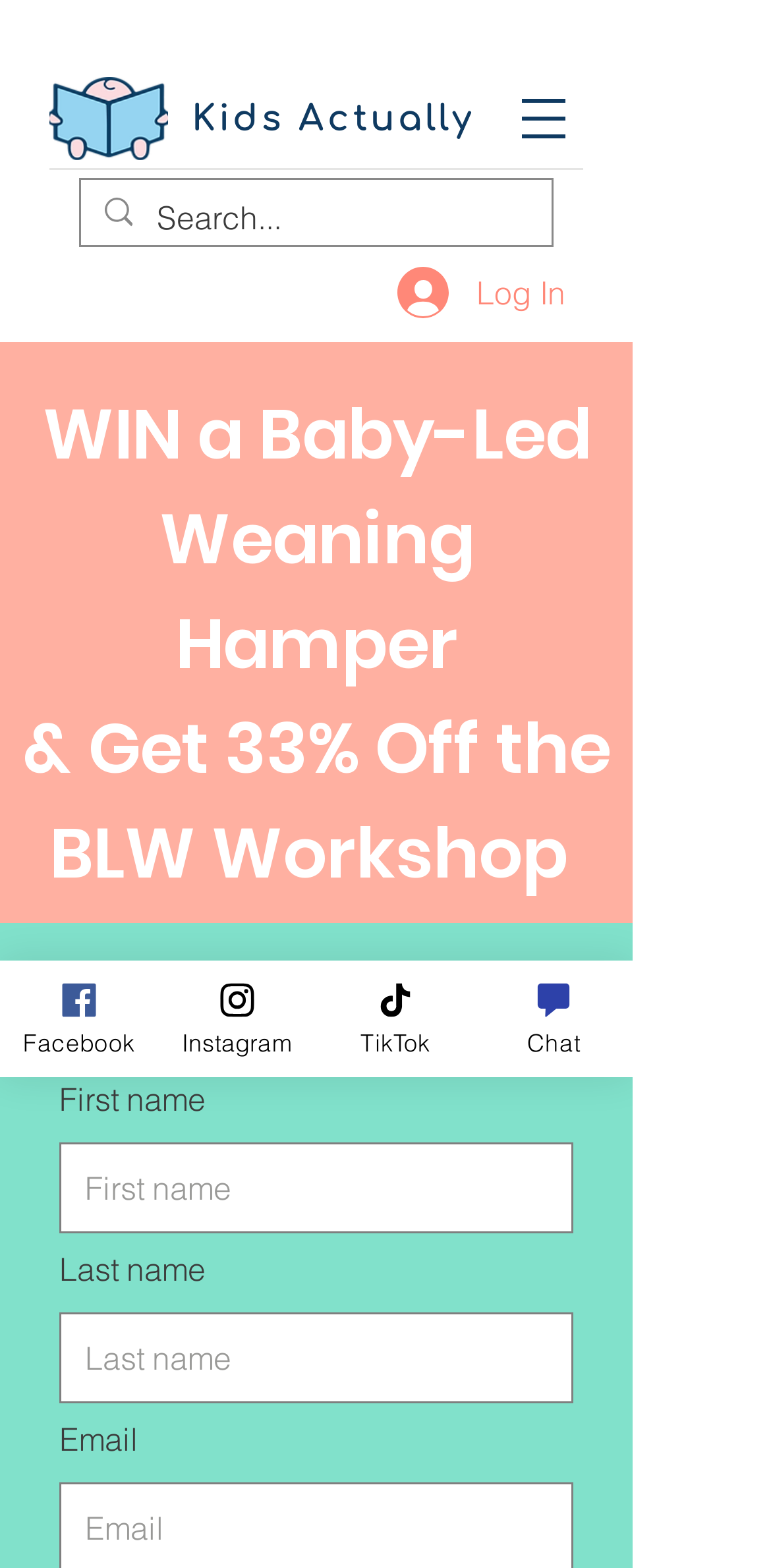What is the contest about?
Refer to the screenshot and respond with a concise word or phrase.

Baby-Led Weaning Hamper